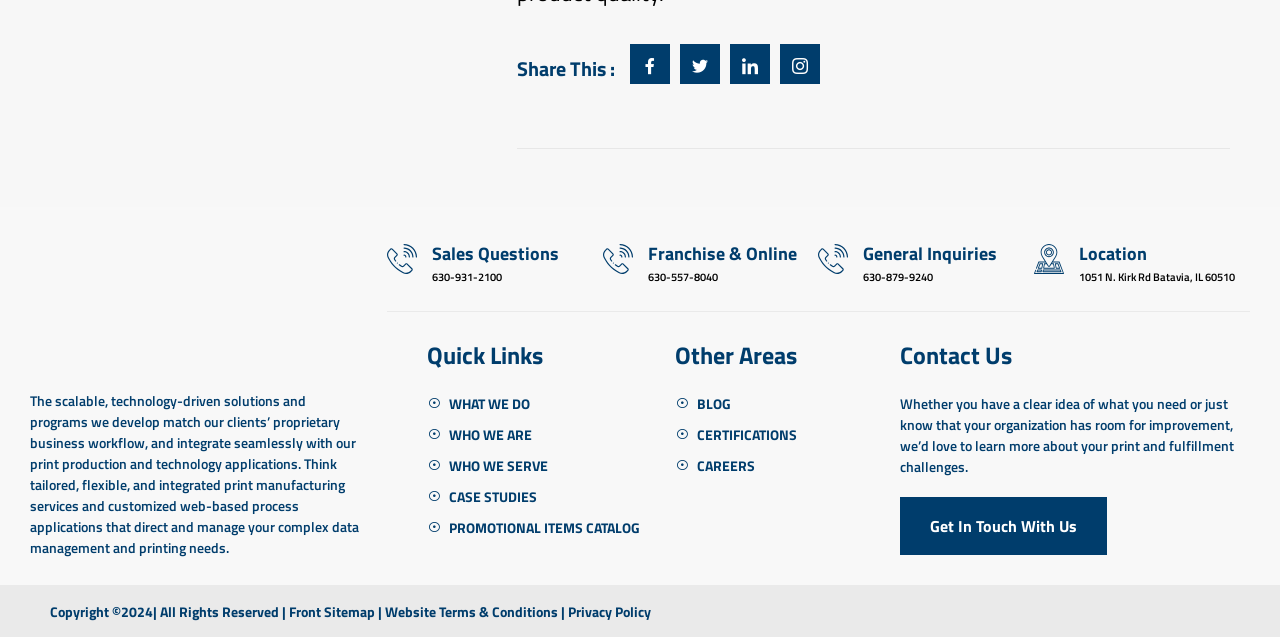Determine the bounding box coordinates for the element that should be clicked to follow this instruction: "Get in touch with us". The coordinates should be given as four float numbers between 0 and 1, in the format [left, top, right, bottom].

[0.703, 0.779, 0.865, 0.87]